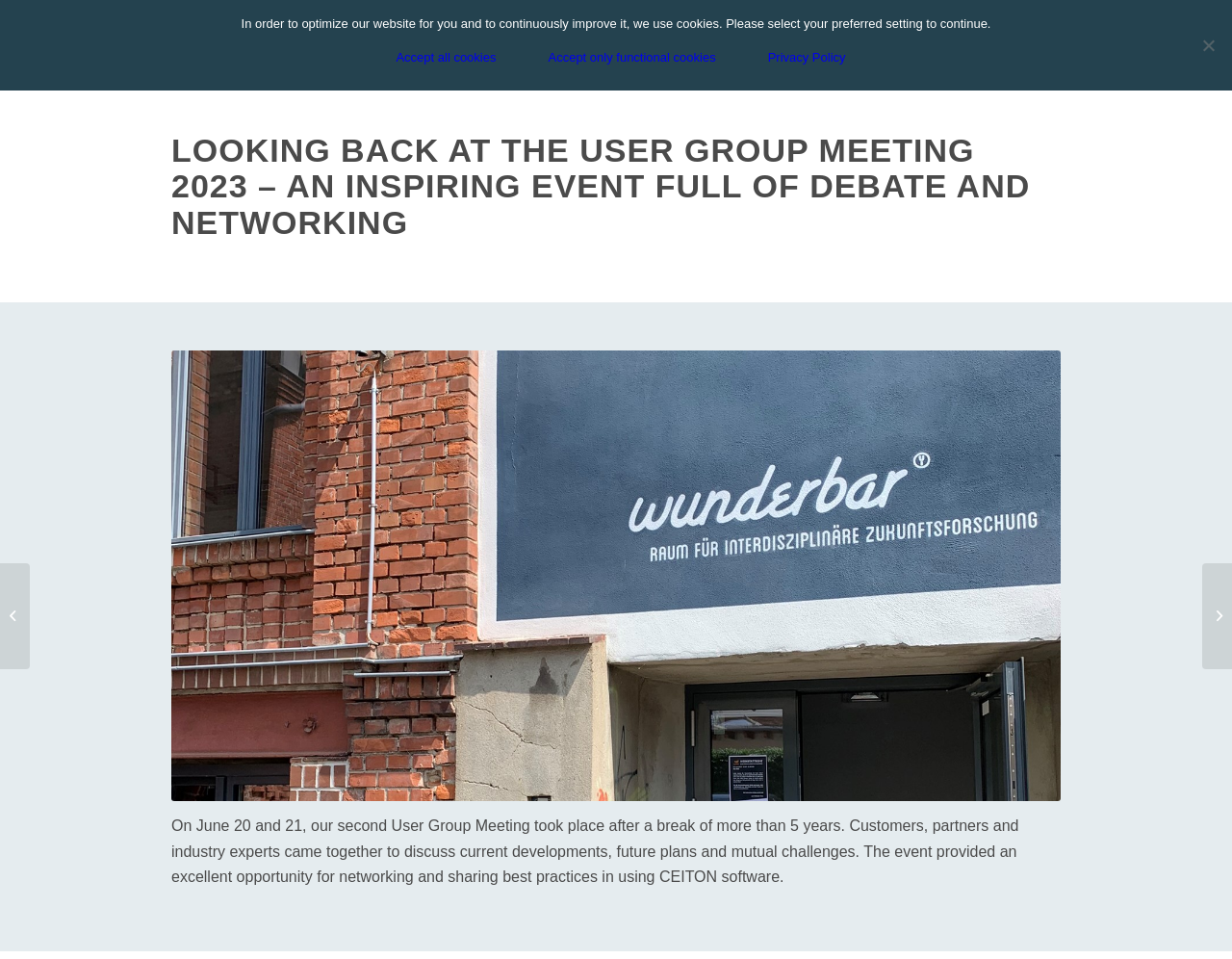How many links are there in the footer section? Examine the screenshot and reply using just one word or a brief phrase.

2